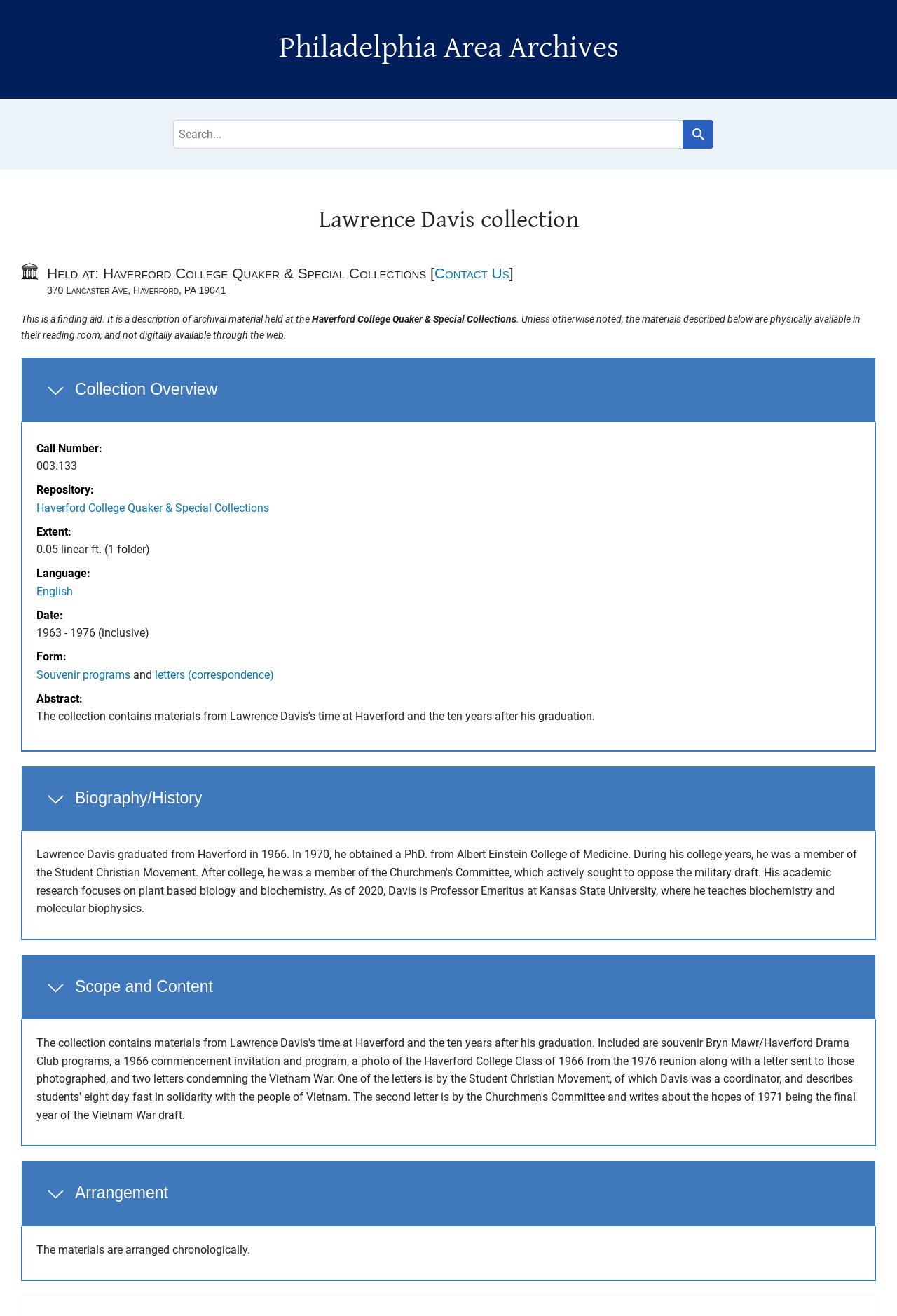Identify and provide the main heading of the webpage.

Philadelphia Area Archives